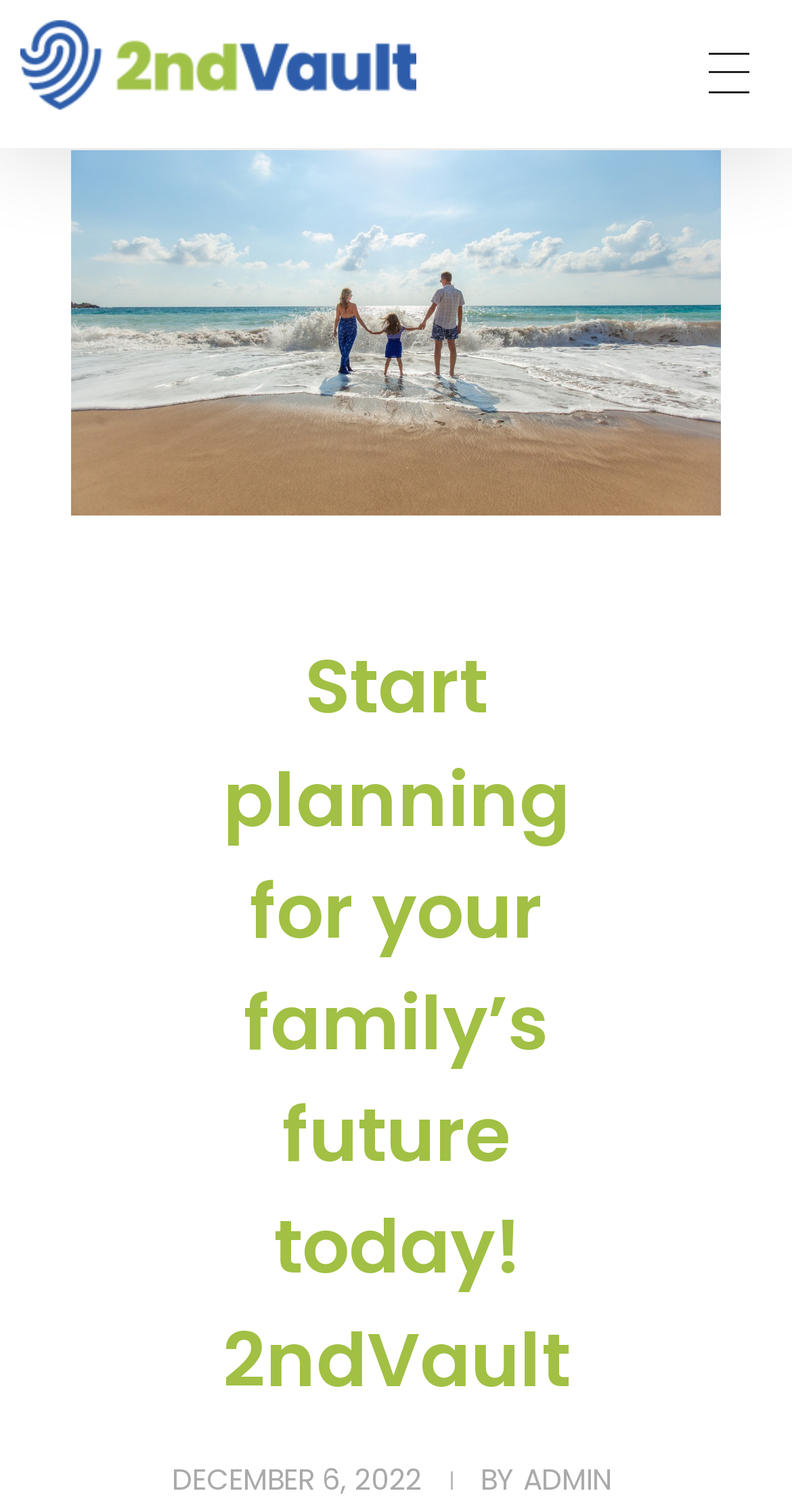Determine the title of the webpage and give its text content.

Start planning for your family’s future today! 2ndVault